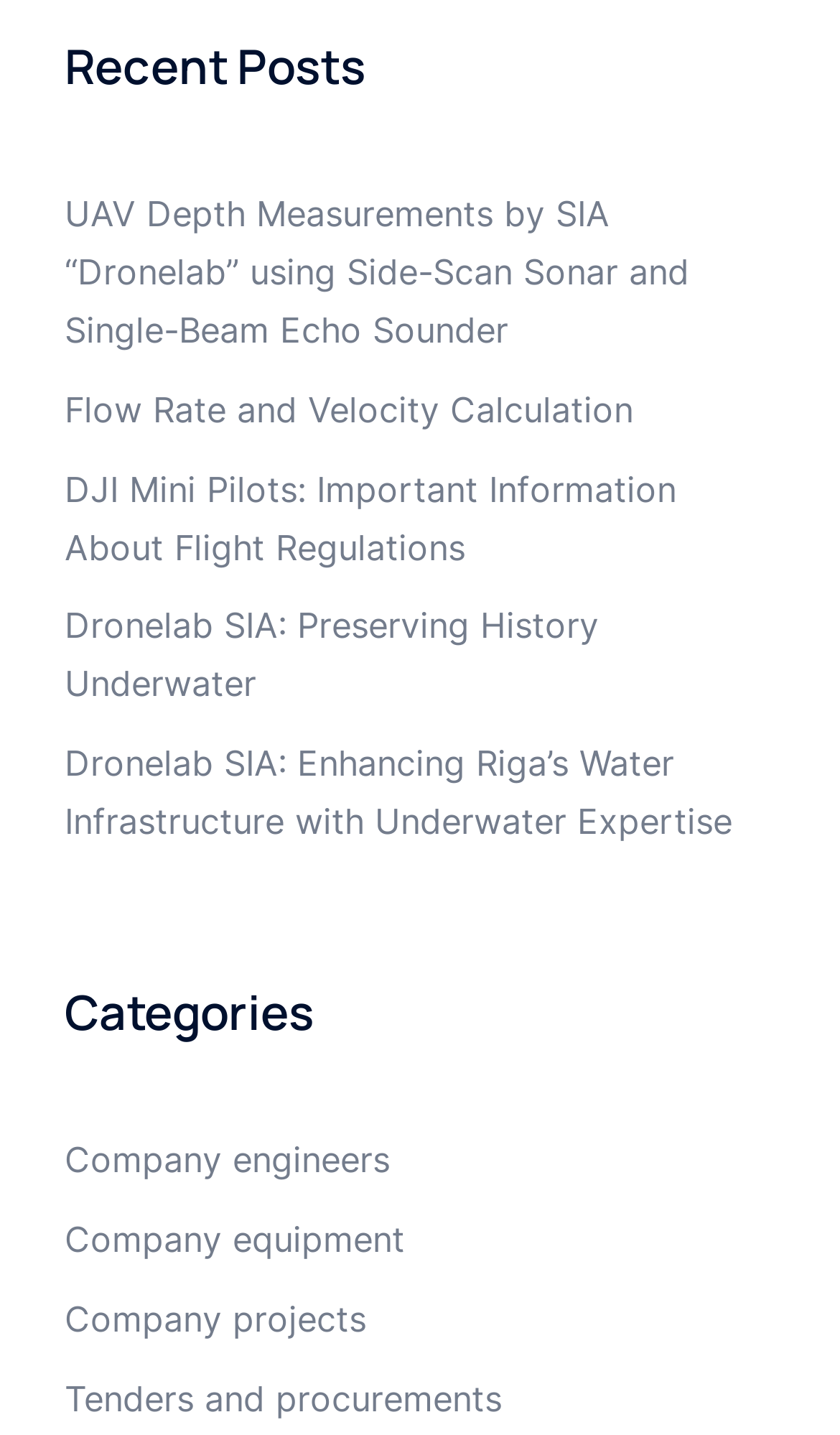What is the last category in the list?
Using the screenshot, give a one-word or short phrase answer.

Tenders and procurements